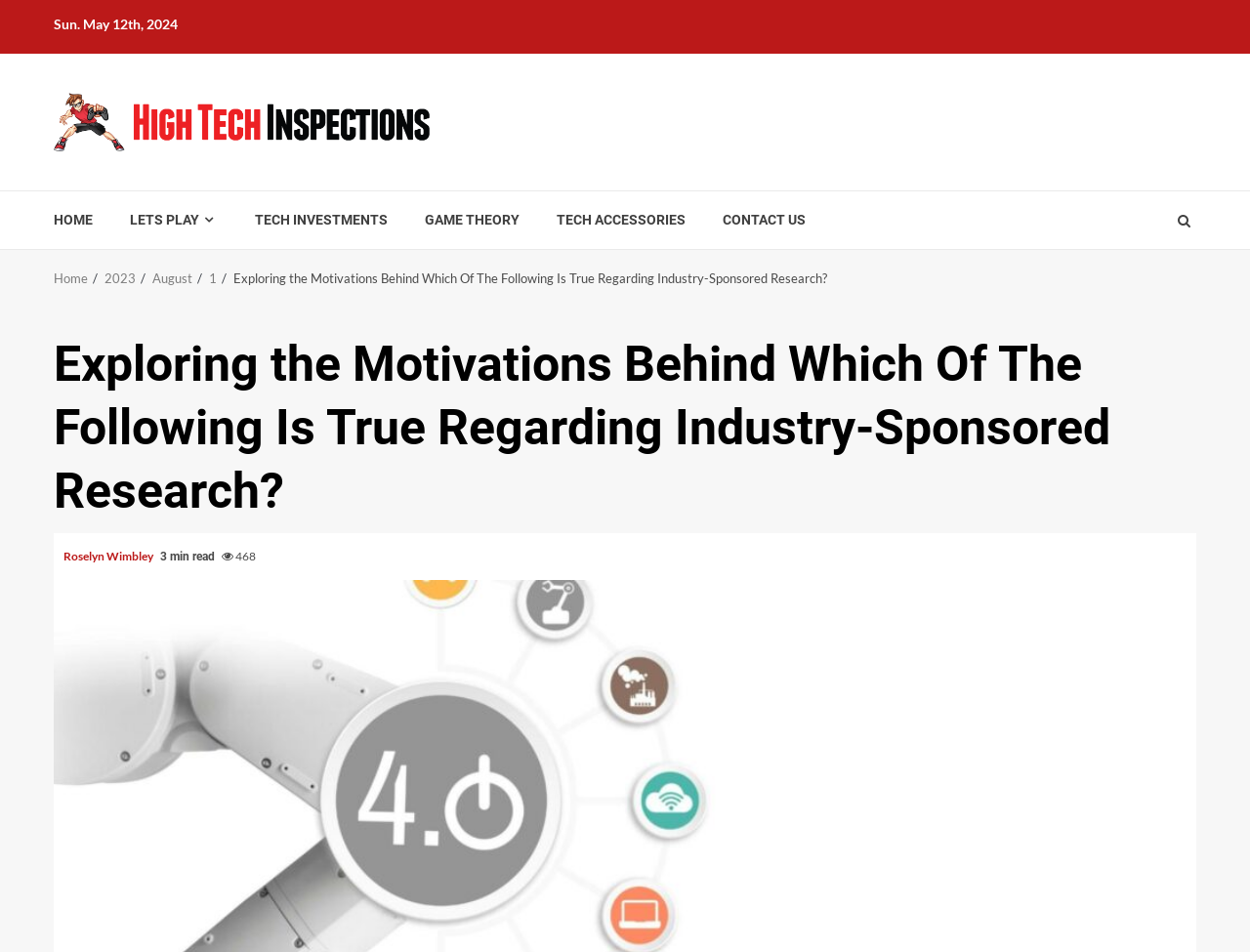Please identify the bounding box coordinates of the element on the webpage that should be clicked to follow this instruction: "contact us". The bounding box coordinates should be given as four float numbers between 0 and 1, formatted as [left, top, right, bottom].

[0.578, 0.222, 0.645, 0.241]